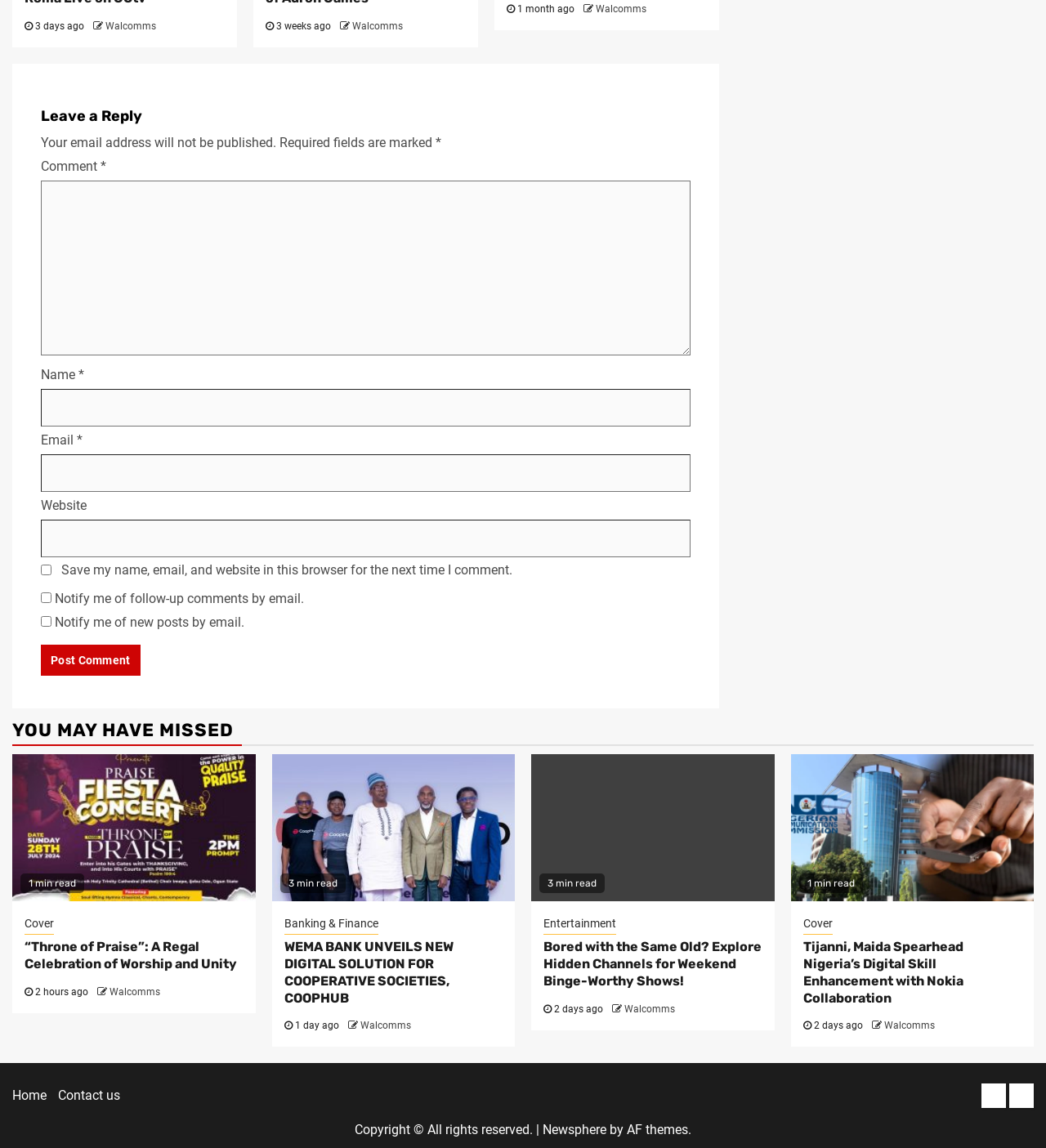From the element description name="submit" value="Post Comment", predict the bounding box coordinates of the UI element. The coordinates must be specified in the format (top-left x, top-left y, bottom-right x, bottom-right y) and should be within the 0 to 1 range.

[0.039, 0.562, 0.134, 0.589]